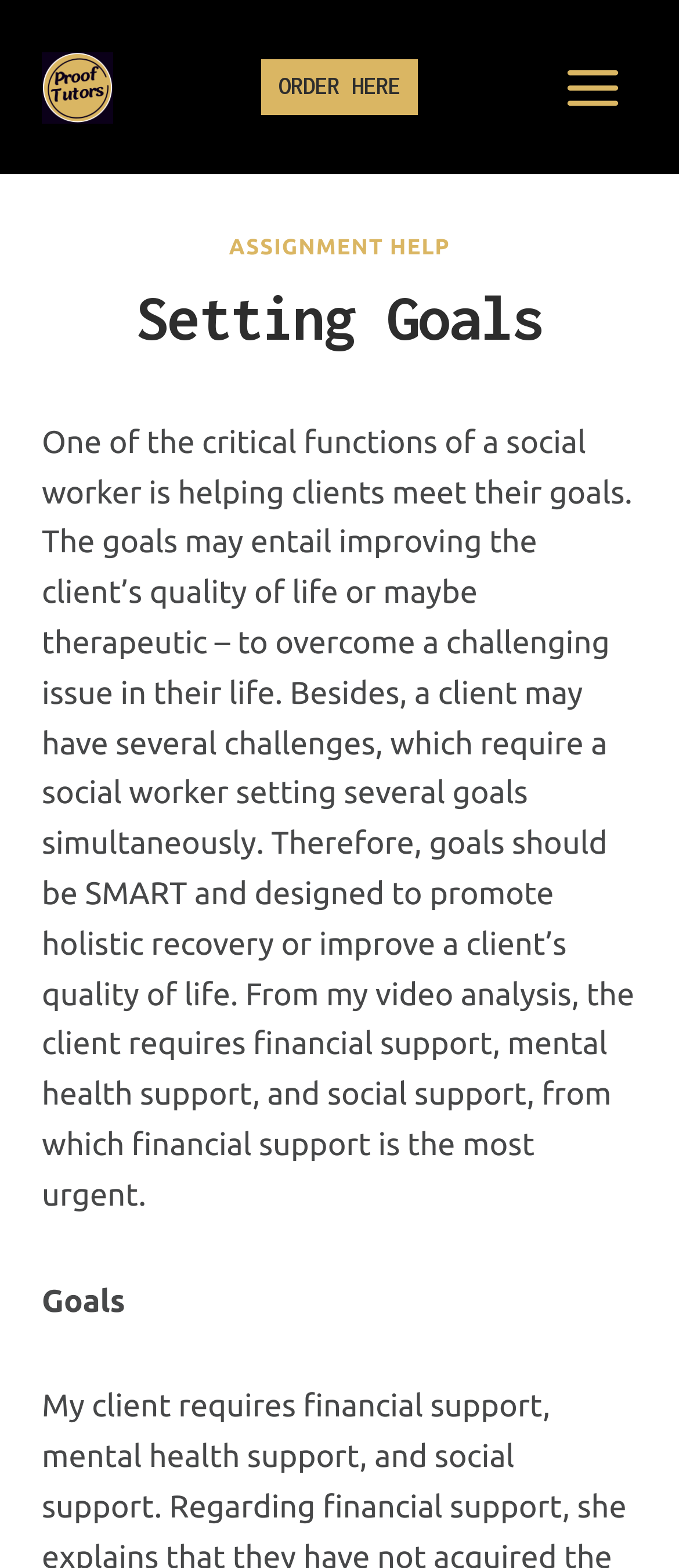What is the logo image on the top left?
Please use the visual content to give a single word or phrase answer.

prooftutors logo